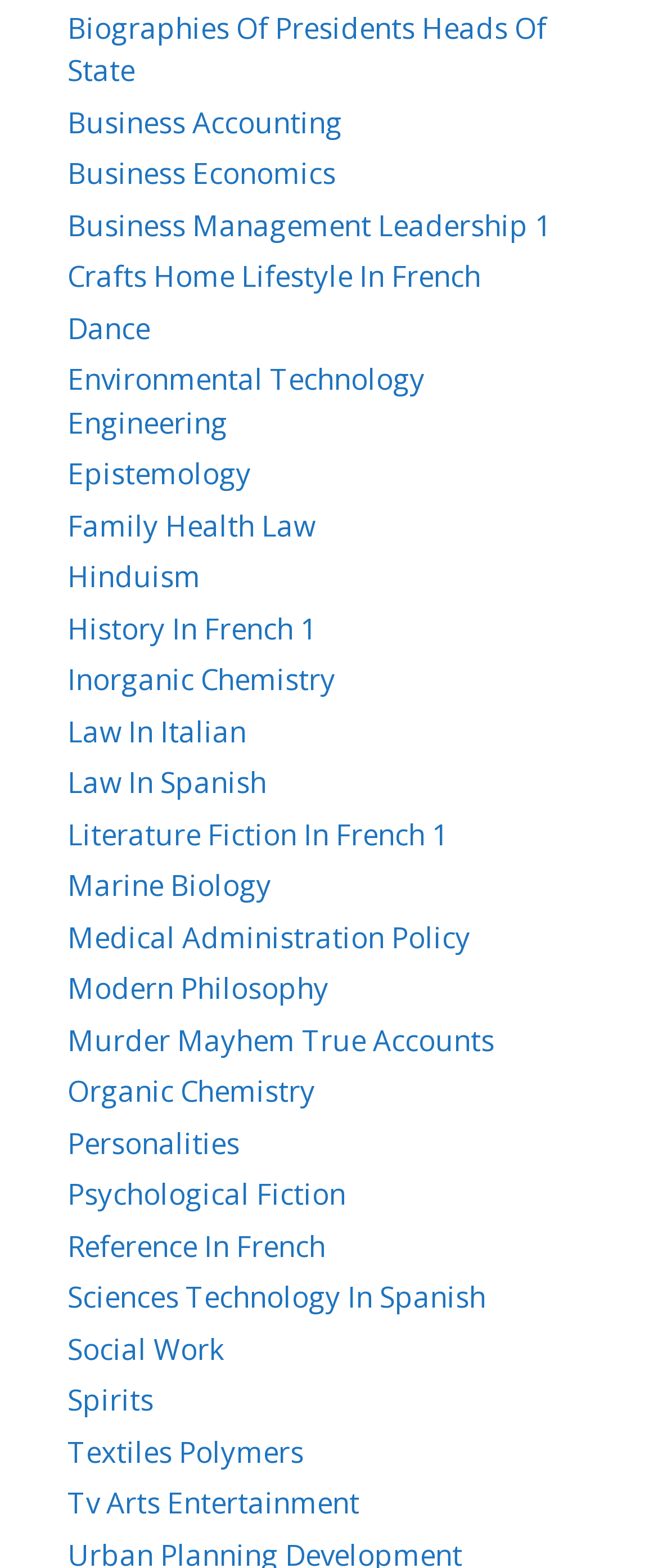Point out the bounding box coordinates of the section to click in order to follow this instruction: "Share with friends".

None